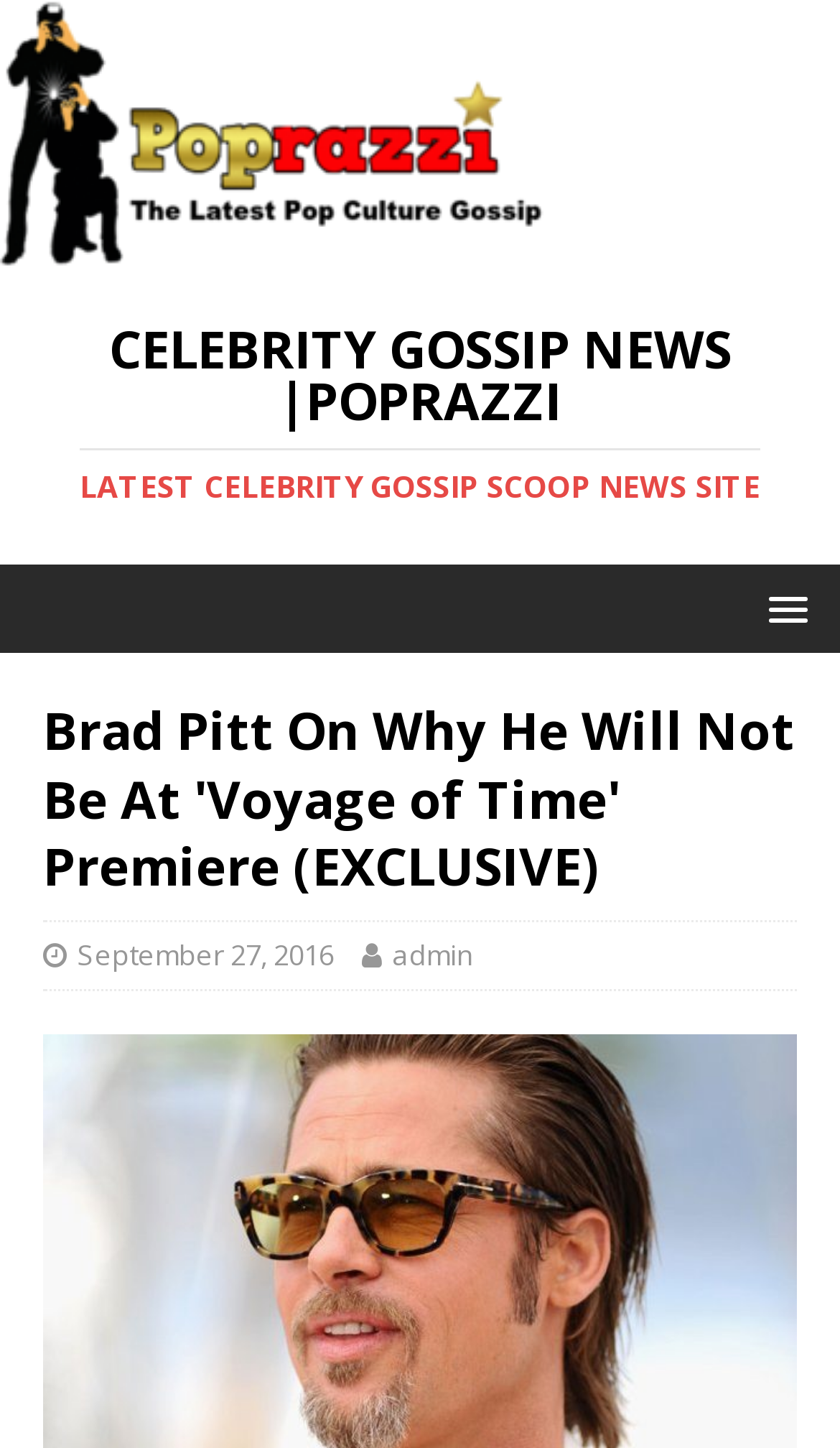What is the date of the news article?
Based on the image, give a one-word or short phrase answer.

September 27, 2016